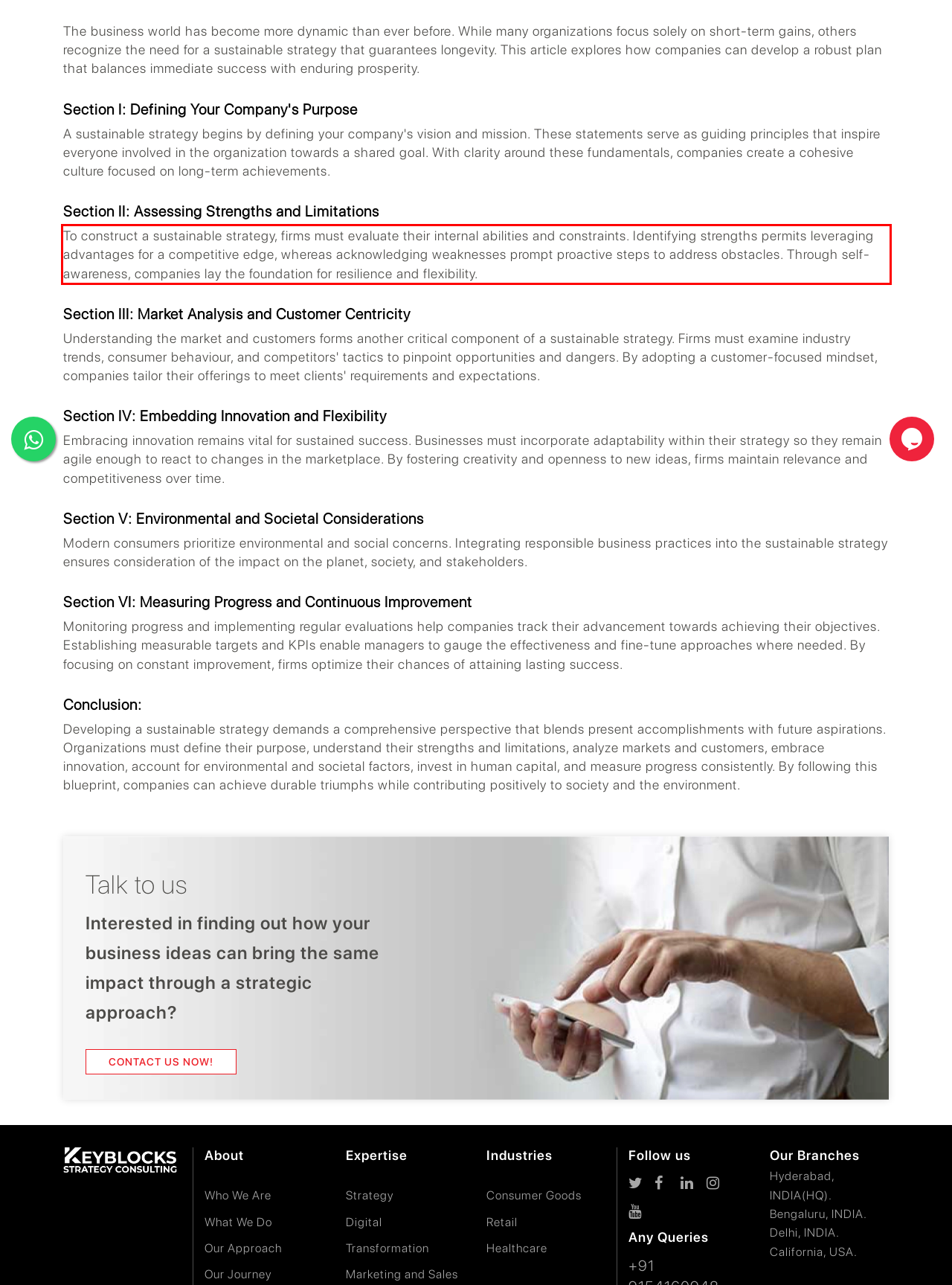Look at the webpage screenshot and recognize the text inside the red bounding box.

To construct a sustainable strategy, firms must evaluate their internal abilities and constraints. Identifying strengths permits leveraging advantages for a competitive edge, whereas acknowledging weaknesses prompt proactive steps to address obstacles. Through self-awareness, companies lay the foundation for resilience and flexibility.